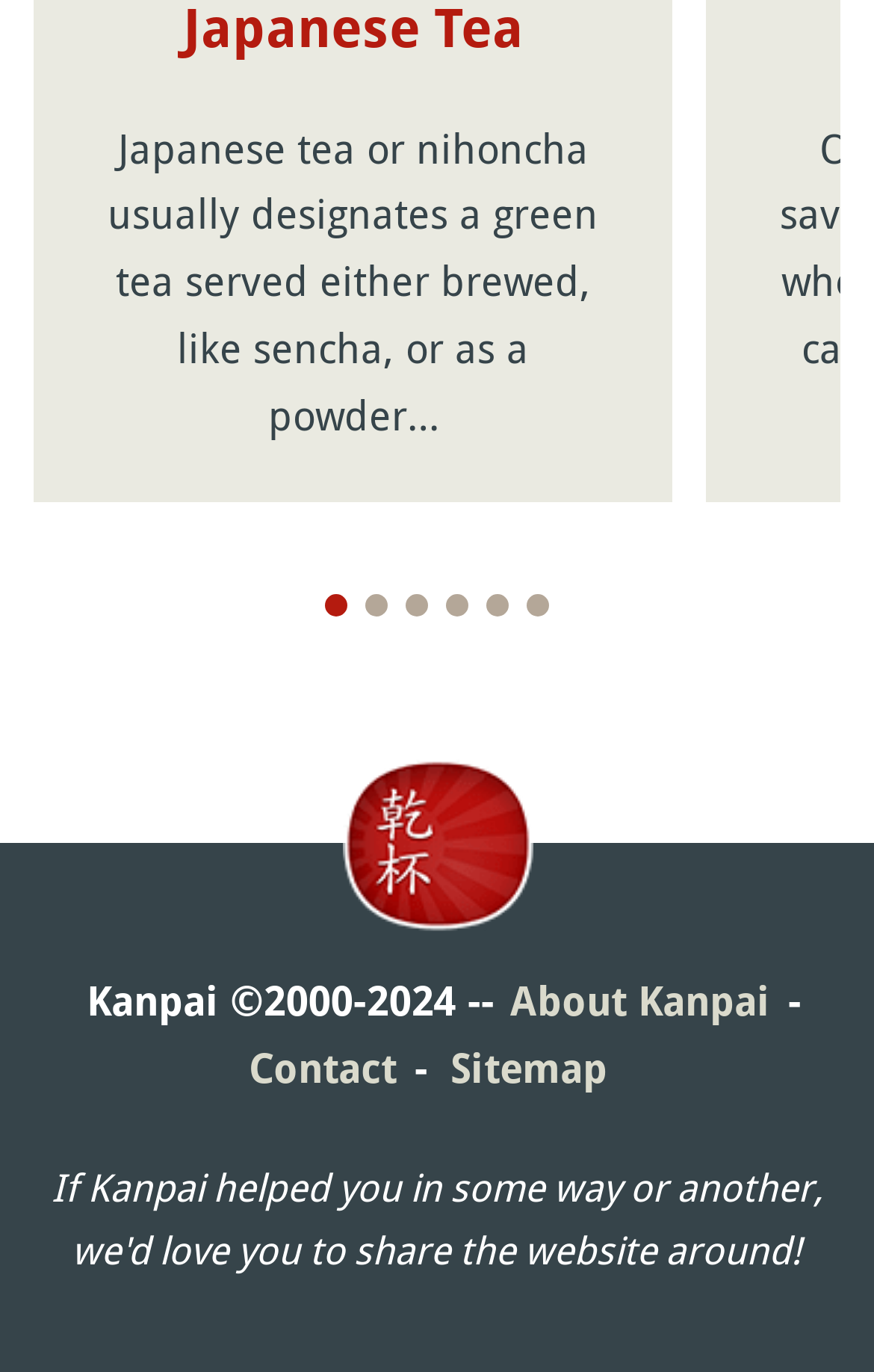Find the bounding box coordinates of the area that needs to be clicked in order to achieve the following instruction: "read about Kanpai". The coordinates should be specified as four float numbers between 0 and 1, i.e., [left, top, right, bottom].

[0.583, 0.713, 0.881, 0.747]